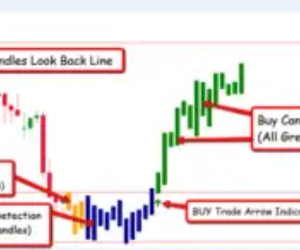Please provide a comprehensive response to the question based on the details in the image: What is the function of the BUY Trade Arrow Indicator?

The BUY Trade Arrow Indicator is a visual tool on the chart that helps traders identify optimal buy trade opportunities. It points out the best times to enter a buy trade, making it easier for traders to make informed decisions and maximize their profits.